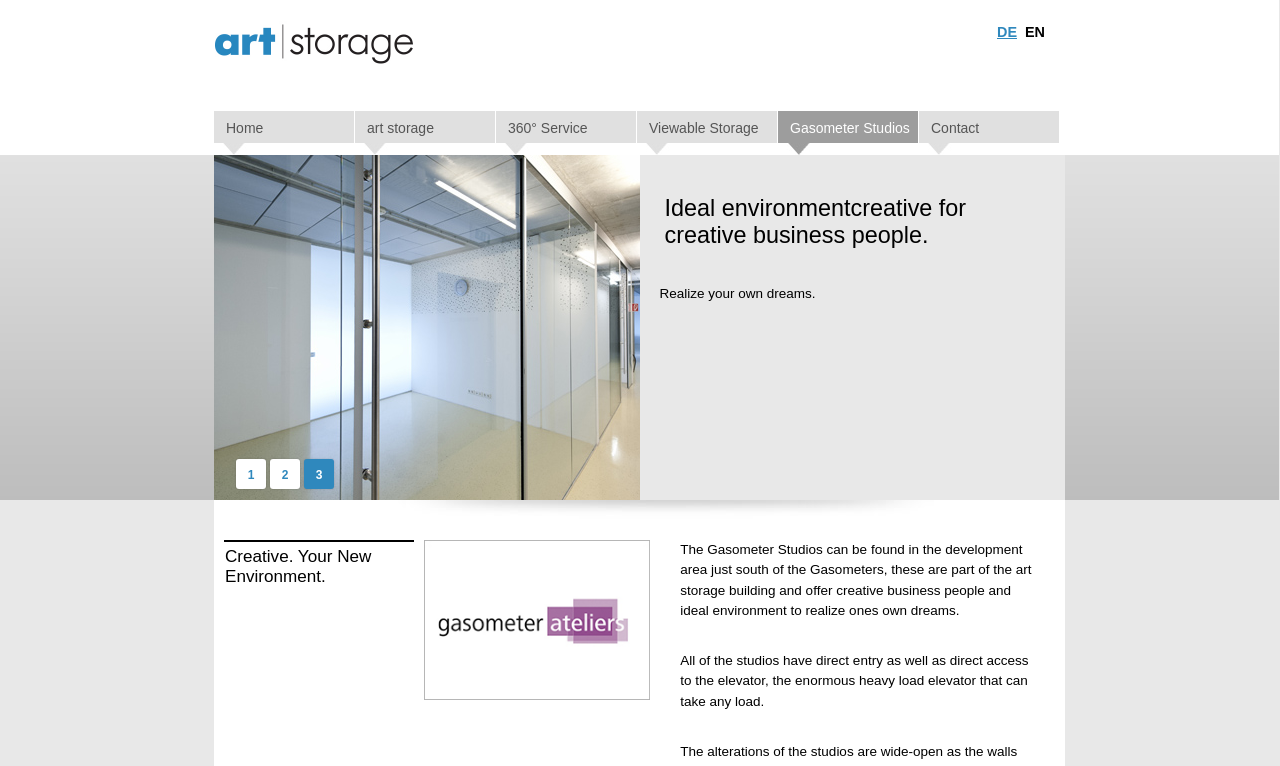Please identify the bounding box coordinates of the area that needs to be clicked to follow this instruction: "Click the language switcher to DE".

[0.779, 0.031, 0.795, 0.052]